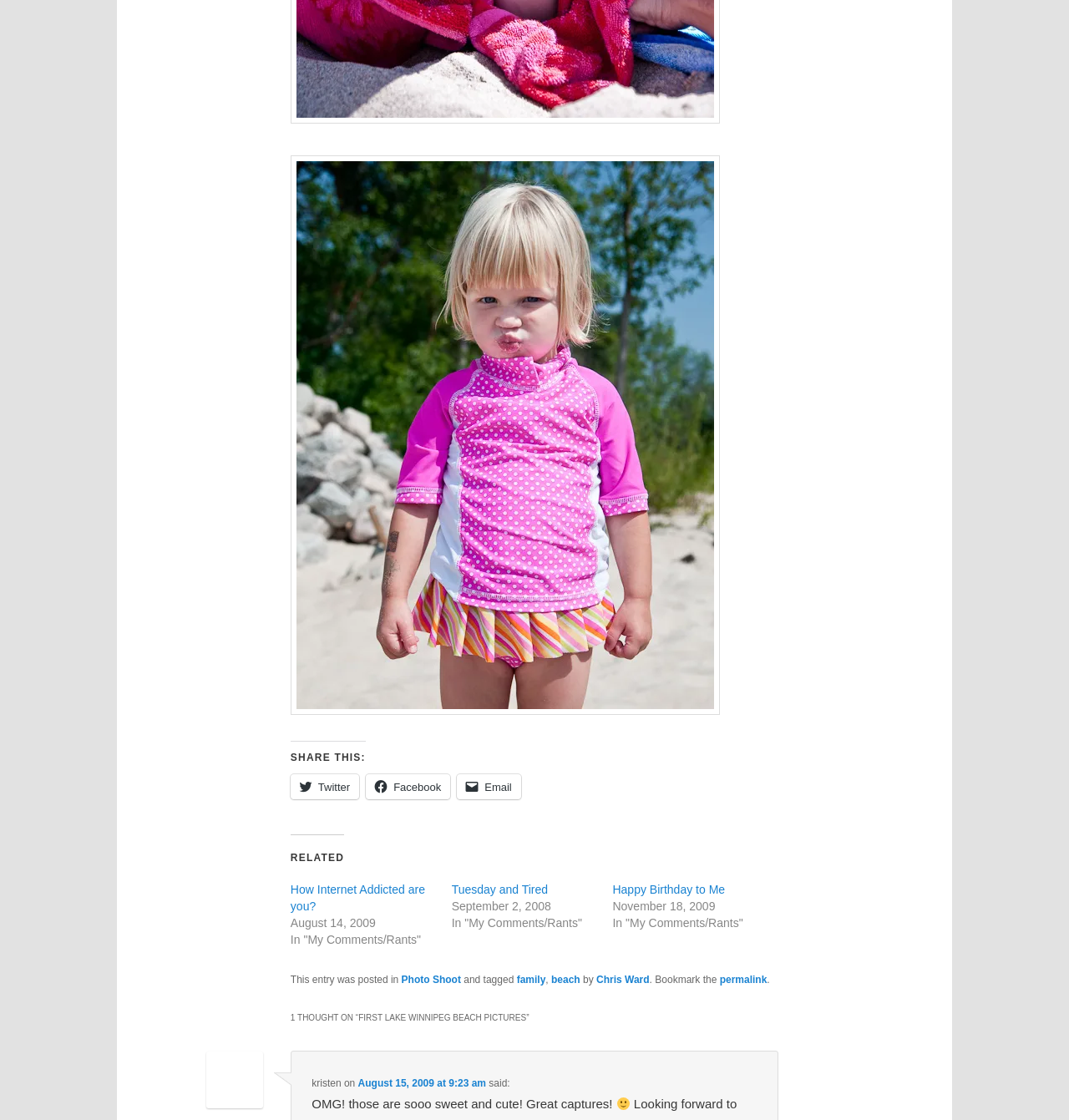Indicate the bounding box coordinates of the clickable region to achieve the following instruction: "Click the 'About Us' link."

None